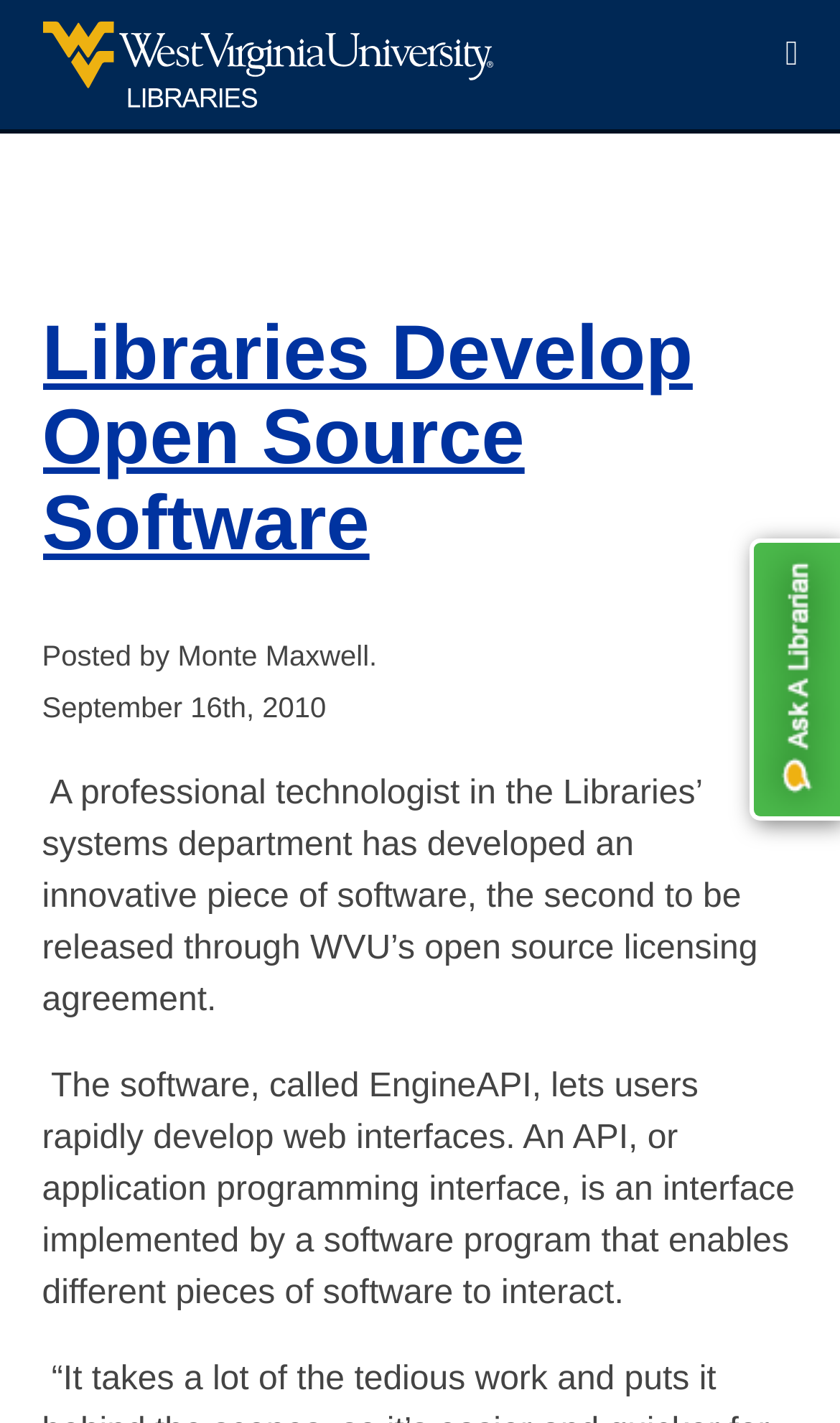Who posted the news?
Please answer using one word or phrase, based on the screenshot.

Monte Maxwell